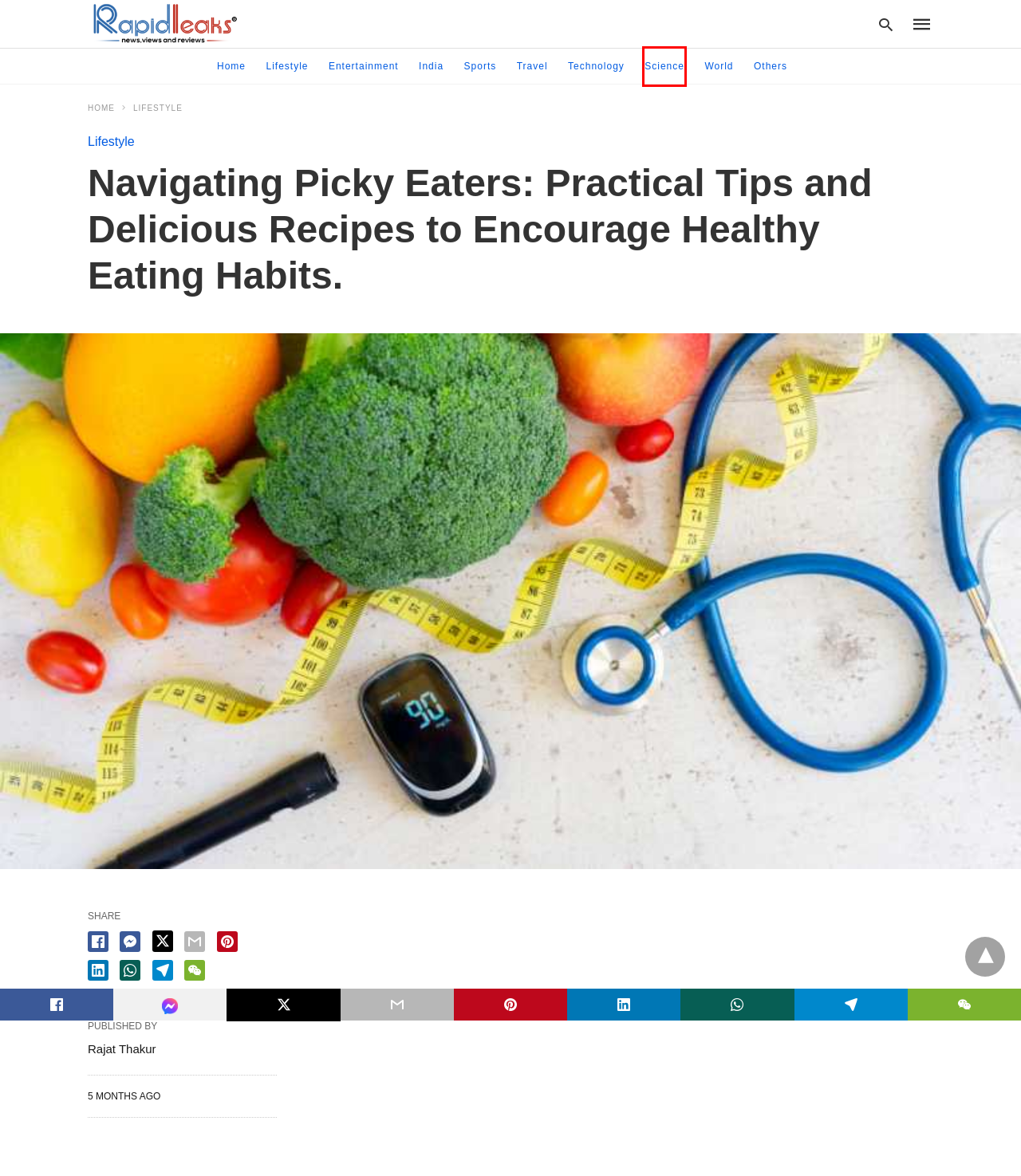Observe the screenshot of a webpage with a red bounding box around an element. Identify the webpage description that best fits the new page after the element inside the bounding box is clicked. The candidates are:
A. Technology News, IT, Social Media, Latest Technology- RapidLeaks
B. RapidLeaksIndia
C. Lifestyle, Fashion, Beauty Tips, Health Tips, F&B - RapidLeaks
D. RapidLeaks | India News, Politics News, Breaking News Live, Local News
E. Travel News, Guide, Tourist Spot, Hotels, Holidays- RapidLeaks
F. Science News, Invention, Innovation, Theories, Astronomy- RapidLeaks
G. World News, Politics, Refugee, International, Summit-RapidLeaks
H. Latest Sports Updates, Cricket, Football, Formula One, IPL 2020

F